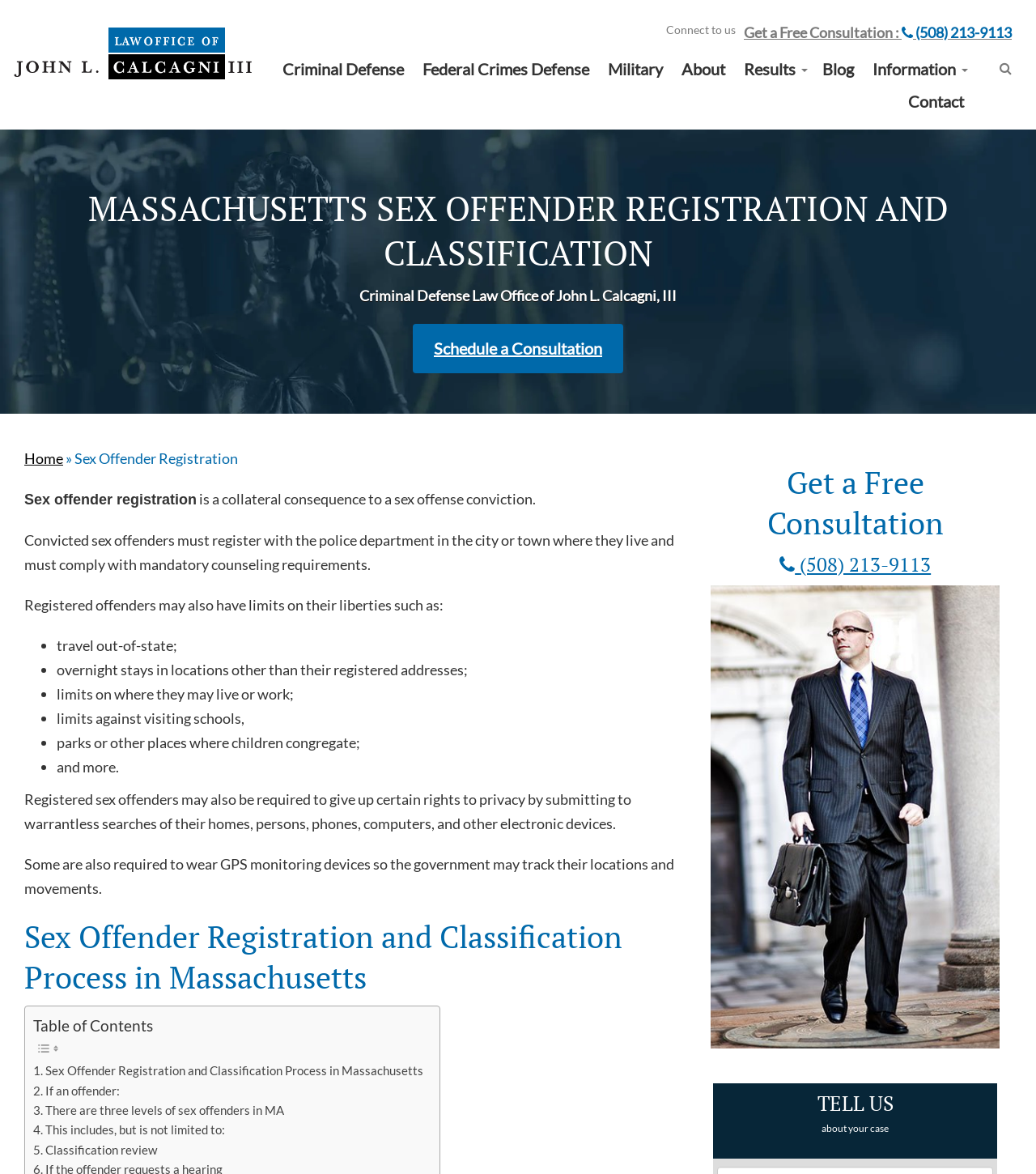Identify the bounding box of the UI component described as: "Privacy".

None